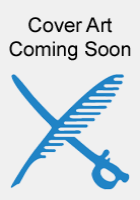Respond with a single word or phrase to the following question: What is the current status of the book's cover art?

Not yet finalized